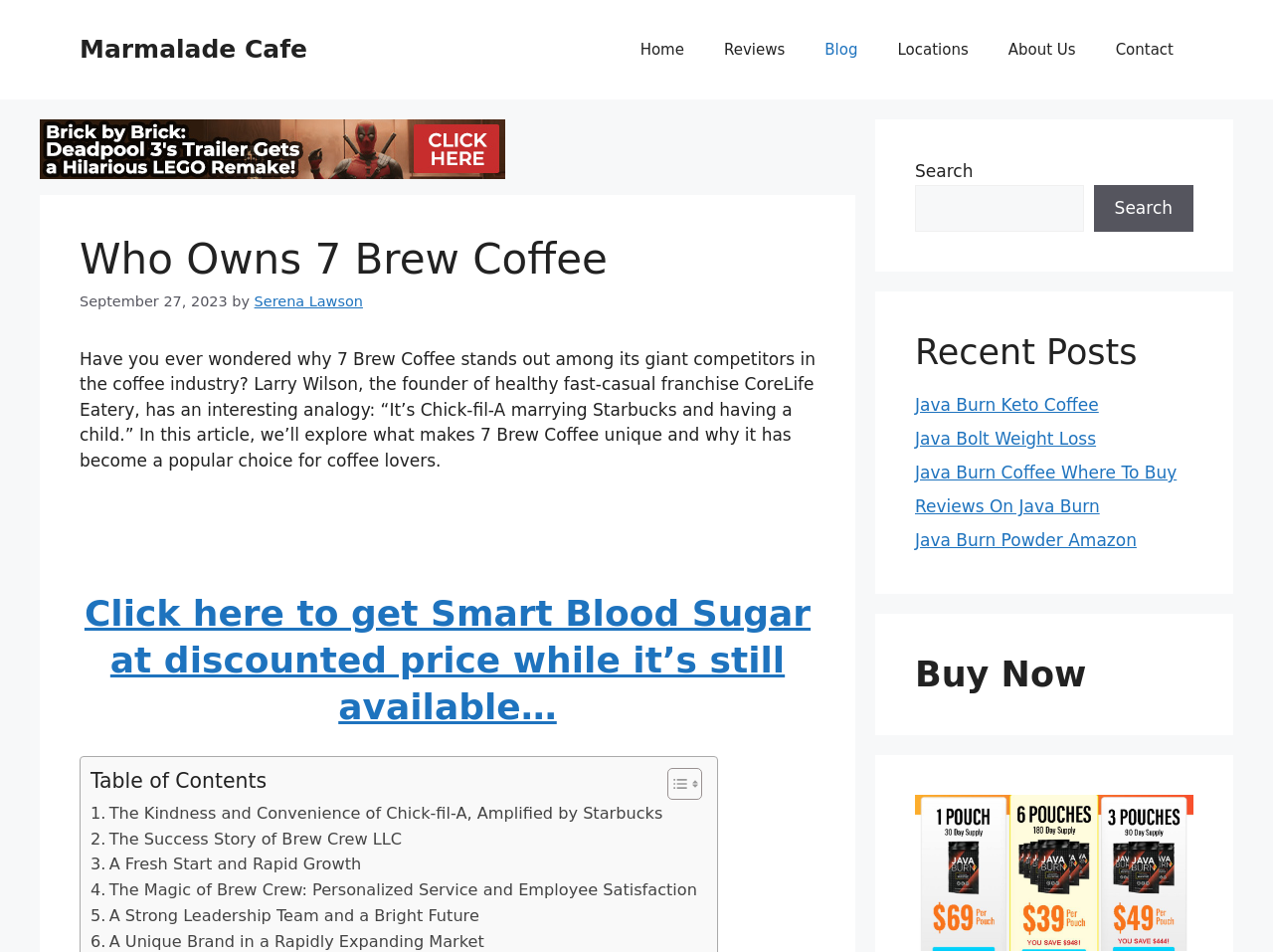Locate the bounding box coordinates of the item that should be clicked to fulfill the instruction: "Click the 'Reviews' link".

[0.553, 0.021, 0.632, 0.084]